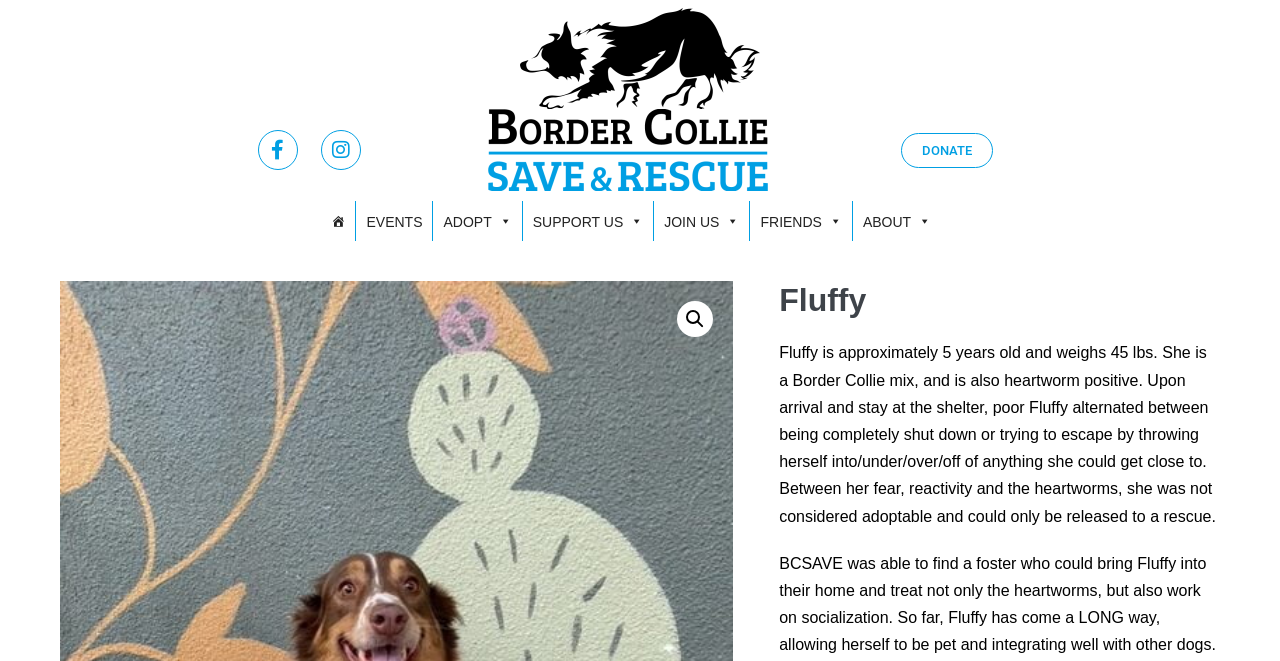Determine the bounding box coordinates for the area that needs to be clicked to fulfill this task: "Go to the HOME page". The coordinates must be given as four float numbers between 0 and 1, i.e., [left, top, right, bottom].

[0.251, 0.304, 0.278, 0.365]